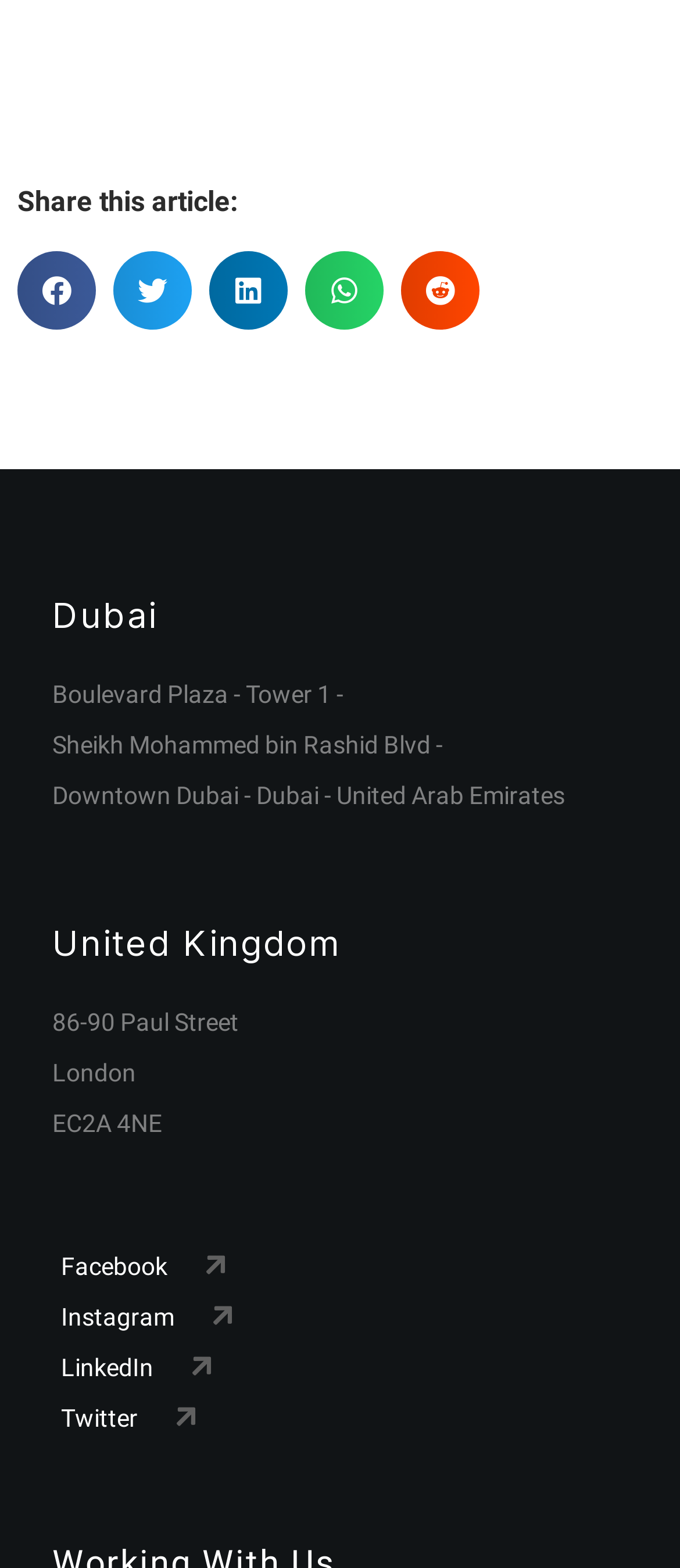Give a succinct answer to this question in a single word or phrase: 
What is the address of the office in London?

86-90 Paul Street, London, EC2A 4NE